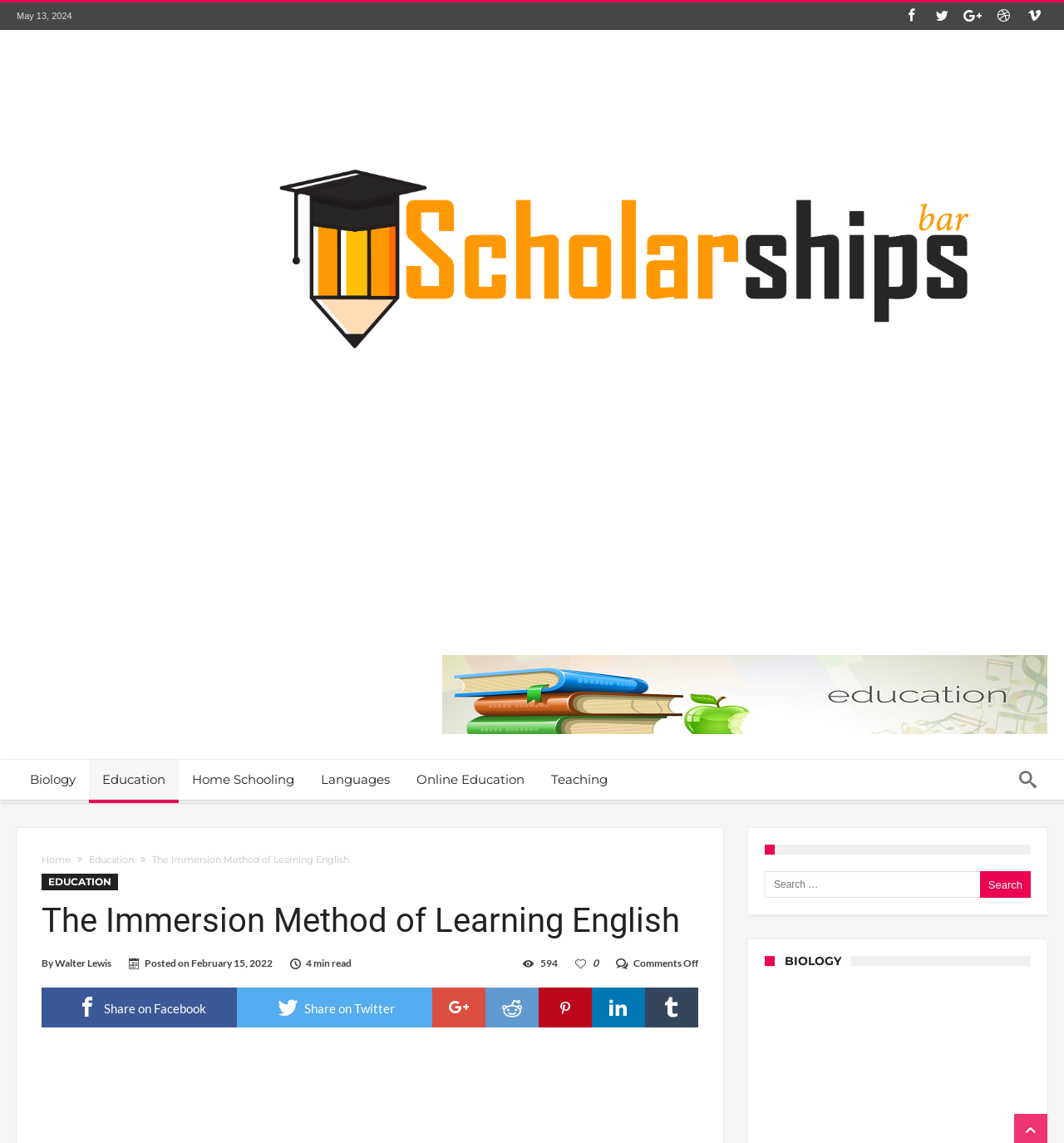Answer in one word or a short phrase: 
What is the category of the article 'Biology'?

Education